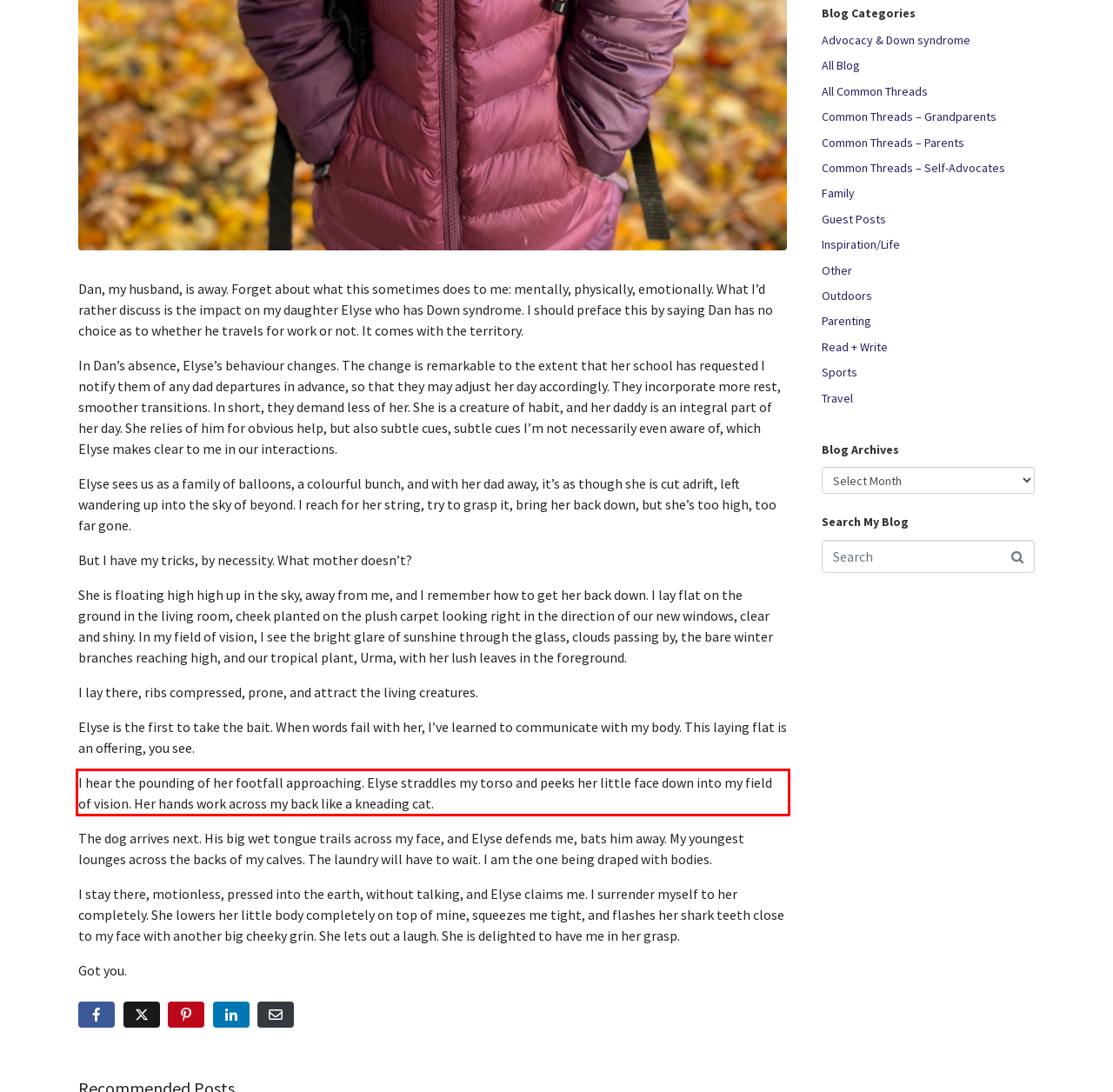Using the provided webpage screenshot, identify and read the text within the red rectangle bounding box.

I hear the pounding of her footfall approaching. Elyse straddles my torso and peeks her little face down into my field of vision. Her hands work across my back like a kneading cat.